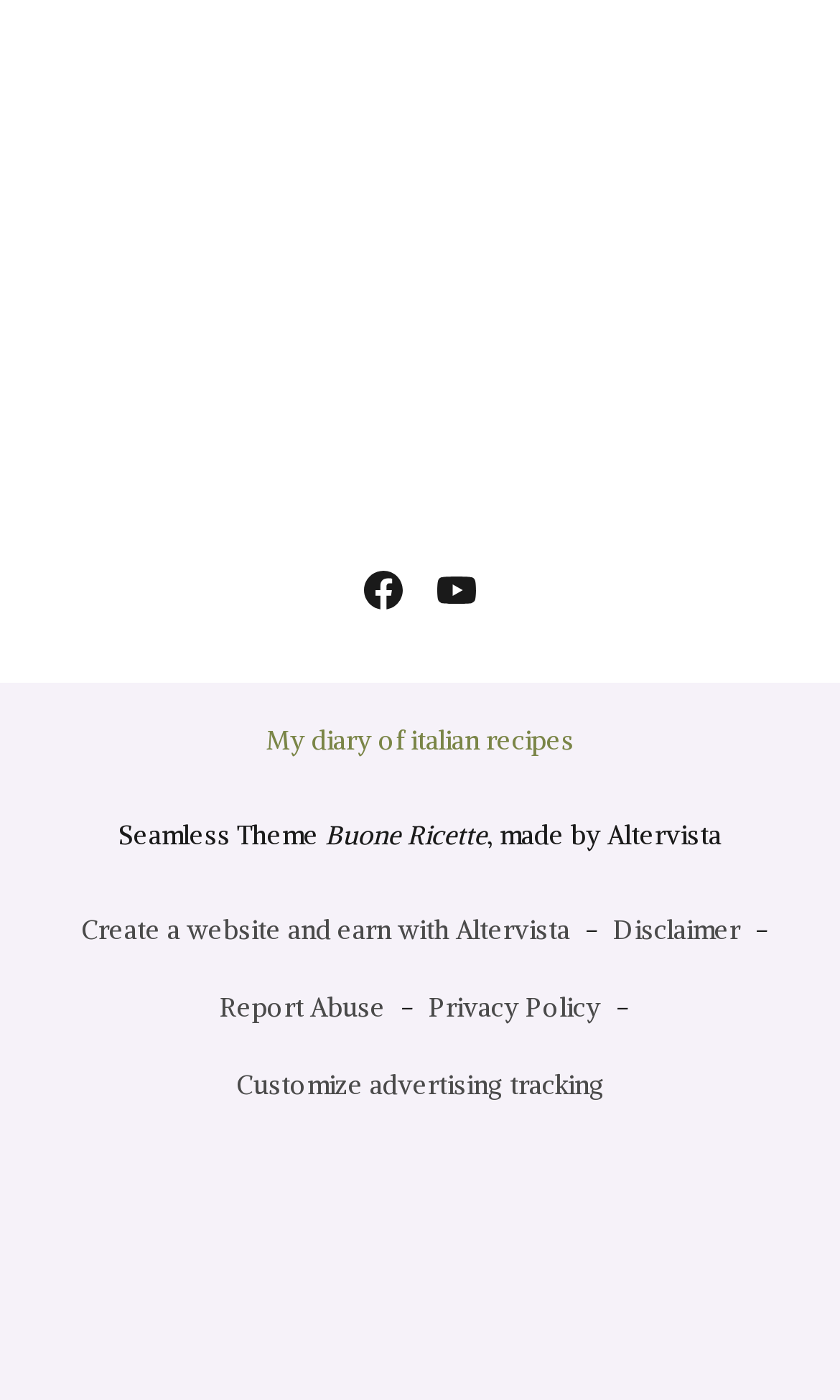Given the element description: "alt="$30 off AC Service Graphic"", predict the bounding box coordinates of the UI element it refers to, using four float numbers between 0 and 1, i.e., [left, top, right, bottom].

None